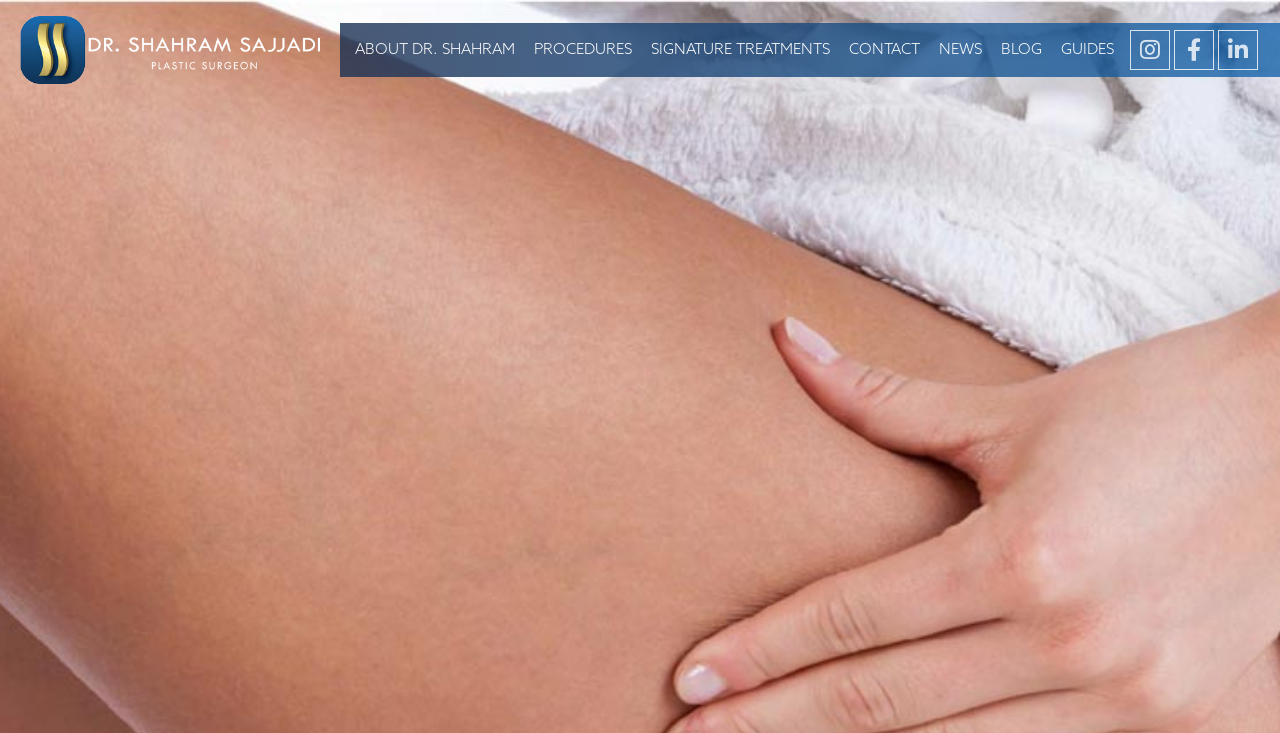Identify the bounding box coordinates for the UI element described as follows: LOWER BODY LIFT. Use the format (top-left x, top-left y, bottom-right x, bottom-right y) and ensure all values are floating point numbers between 0 and 1.

[0.729, 0.474, 0.924, 0.526]